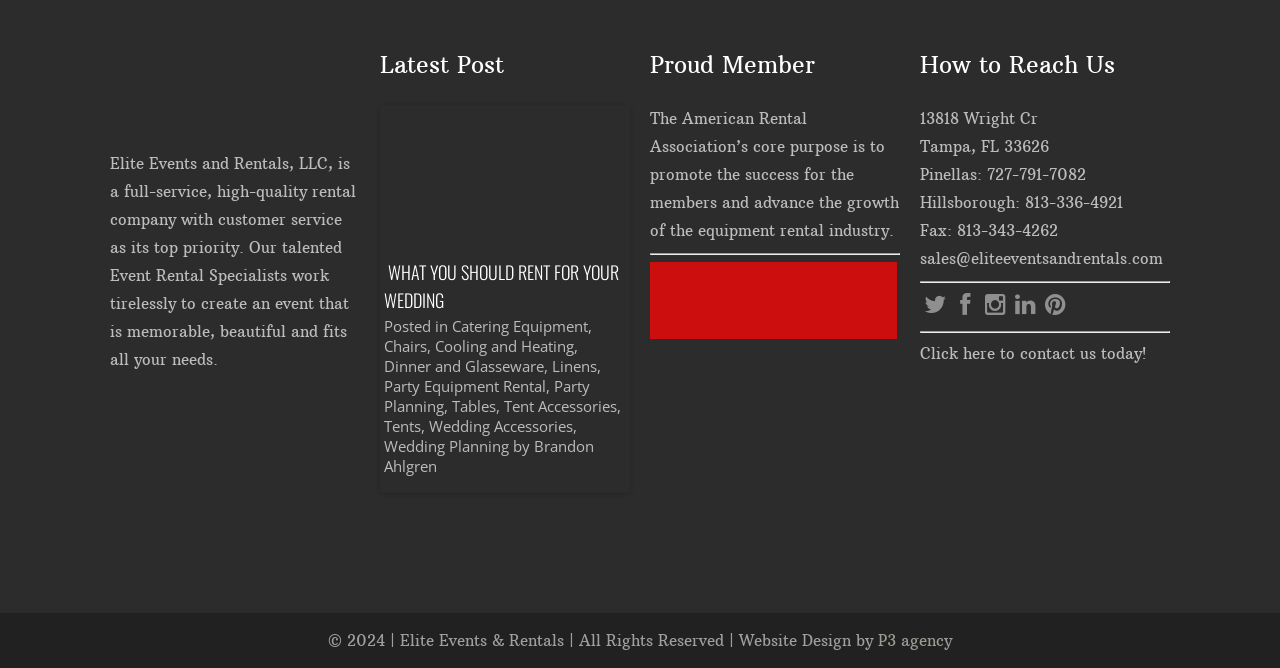Can you specify the bounding box coordinates for the region that should be clicked to fulfill this instruction: "Explore the 'EVENT RENTALS: TAKE YOUR EVENTS TO THE NEXT LEVEL' section".

[0.489, 0.371, 0.678, 0.473]